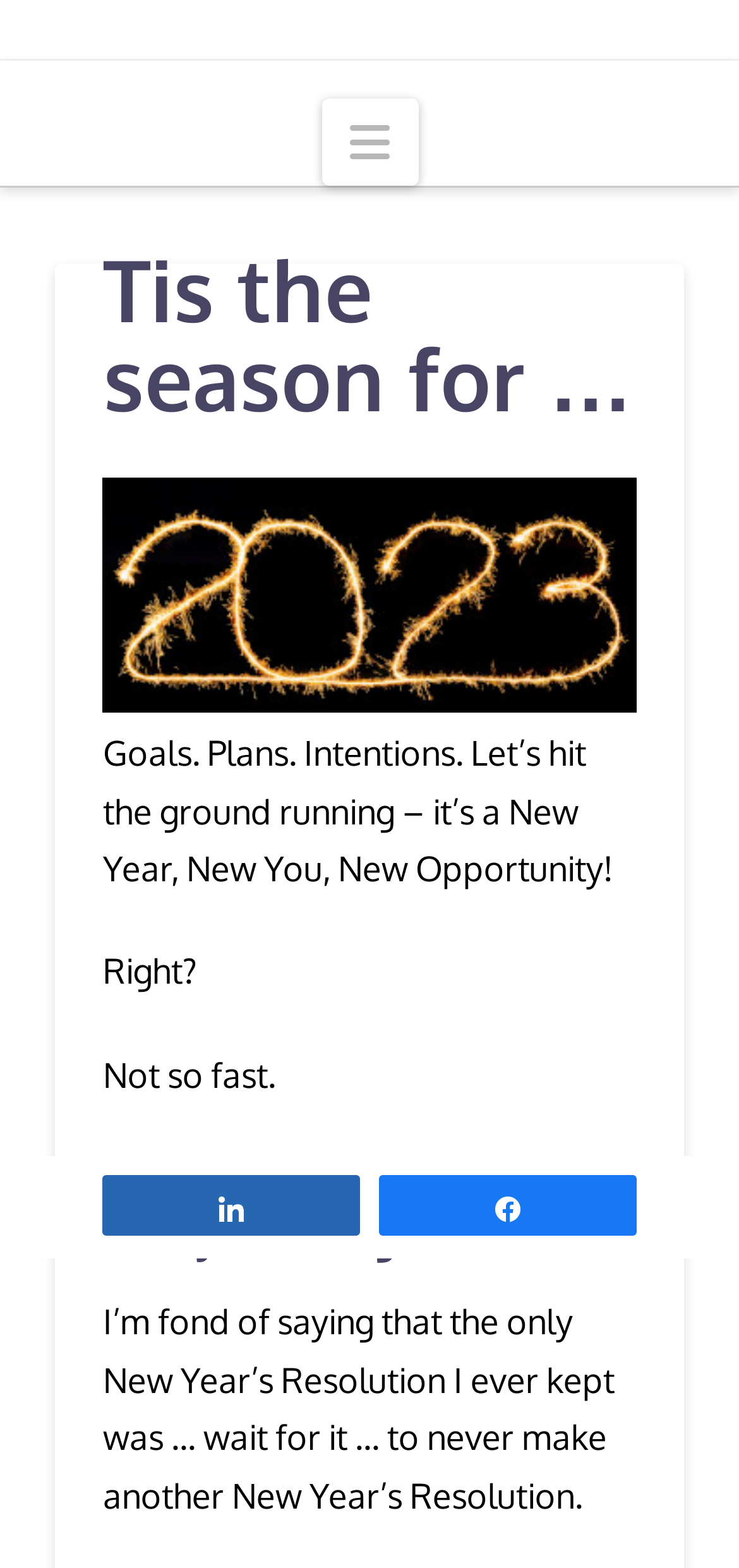Please provide a comprehensive answer to the question below using the information from the image: What is the theme of the webpage?

I determined the theme by reading the text content, which mentions 'New Year', 'Goals', 'Plans', and 'Intentions'. The image description also mentions a gold sparkler on a black background, which is a common New Year's theme. Overall, the content suggests that the webpage is about reflecting on the New Year and making resolutions.